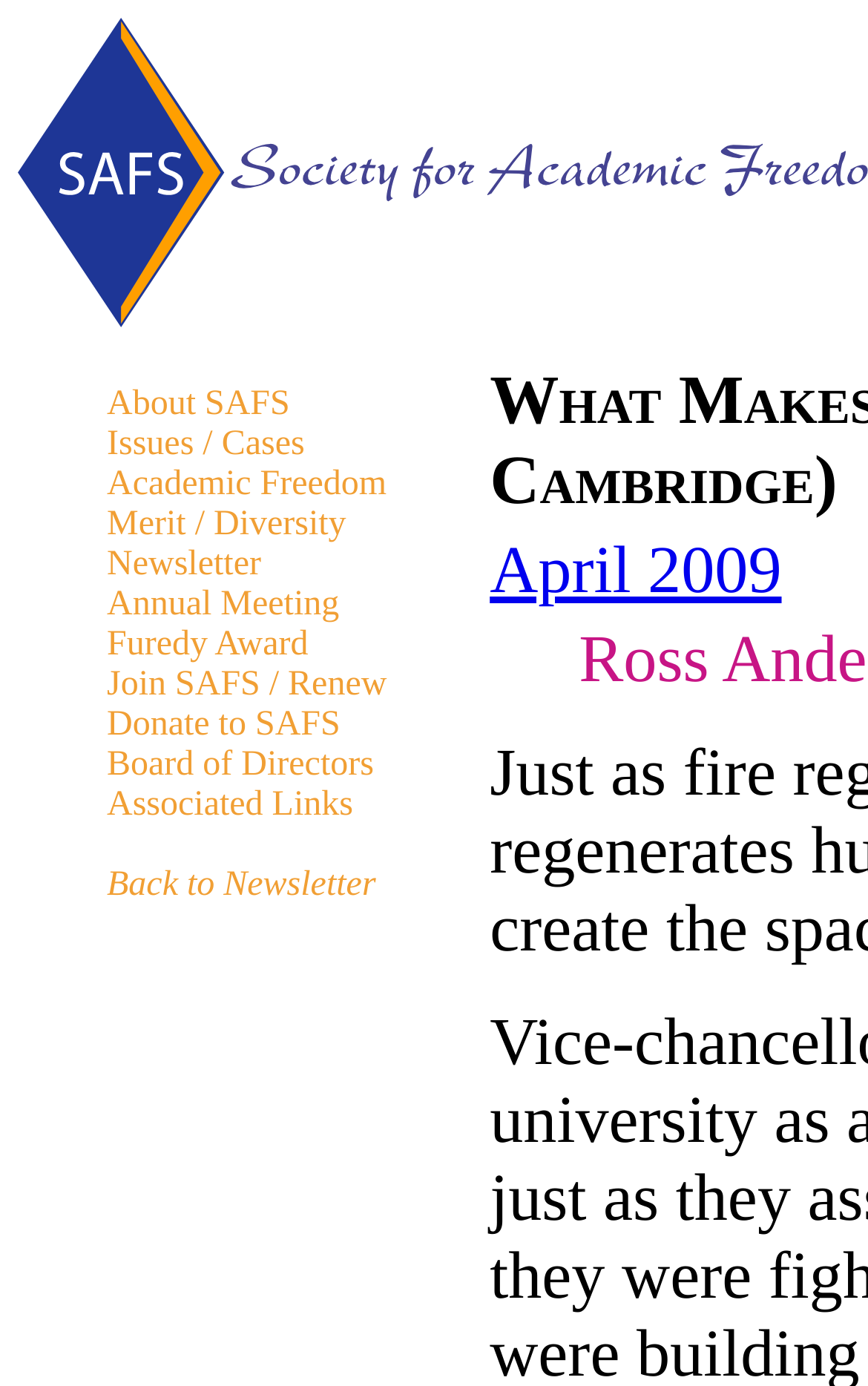Please specify the bounding box coordinates of the region to click in order to perform the following instruction: "read the Academic Freedom article".

[0.123, 0.336, 0.445, 0.363]